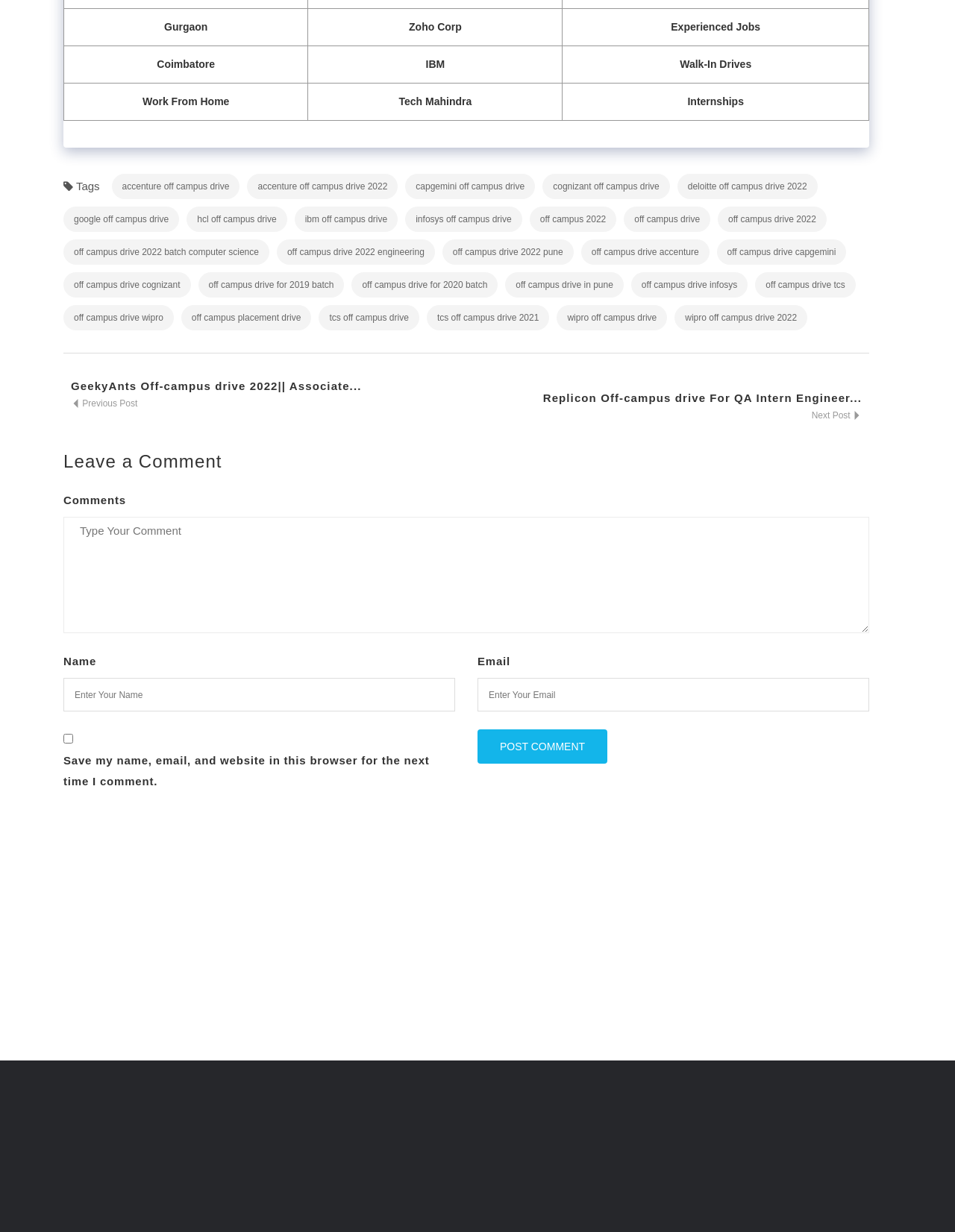Using details from the image, please answer the following question comprehensively:
What is the company associated with the job listing 'Zoho Corp'?

The job listing 'Zoho Corp' is directly associated with the company 'Zoho Corp', as indicated by the text 'Zoho Corp' within the listing.